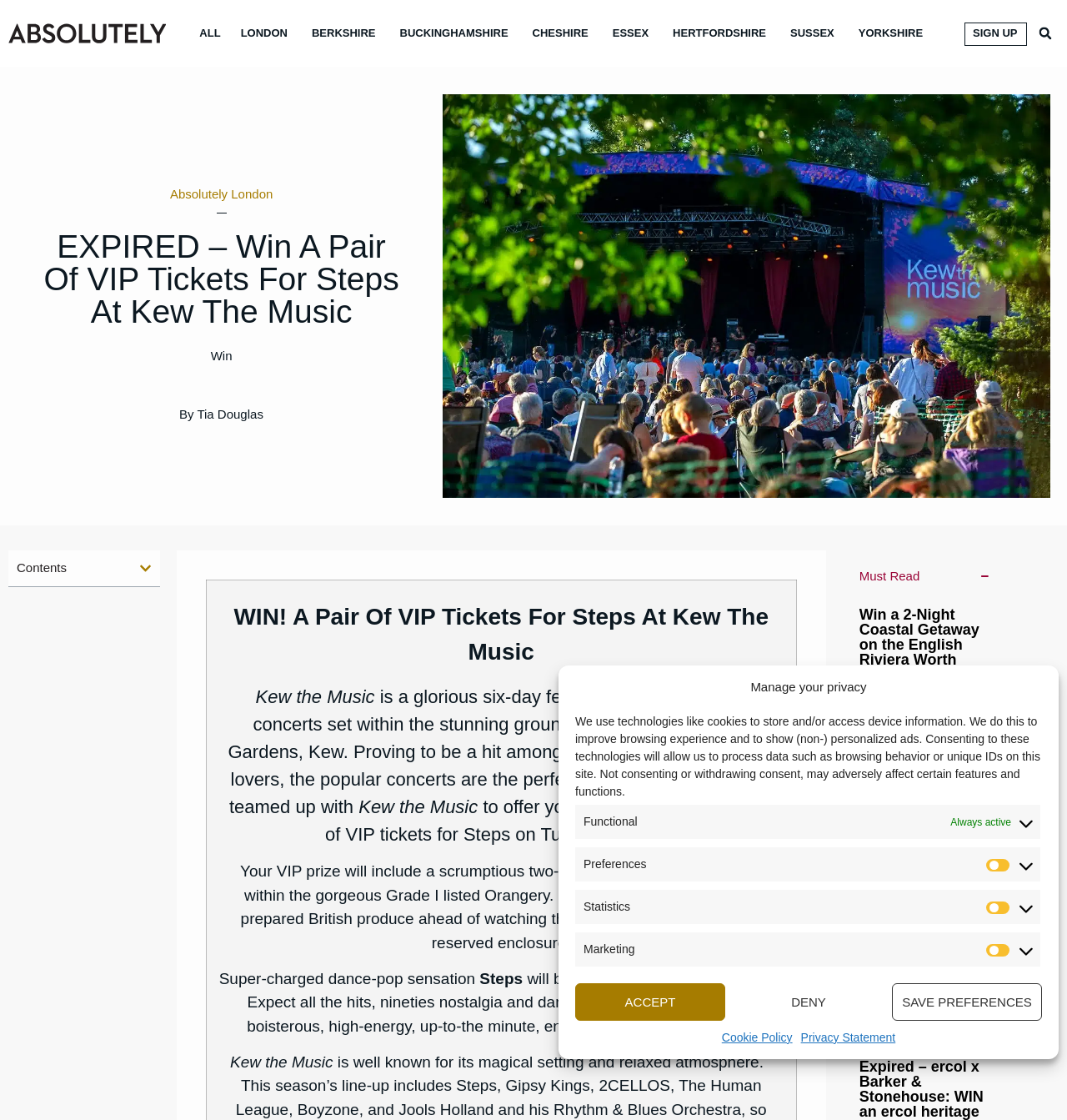Construct a comprehensive caption that outlines the webpage's structure and content.

This webpage is about a competition to win VIP tickets to a music festival called Kew the Music, held at the Royal Botanic Gardens, Kew. The page is divided into several sections. At the top, there is a navigation menu with links to different categories, including "ALL", "LONDON", "BERKSHIRE", and others. Next to the navigation menu, there is a search bar.

Below the navigation menu, there is a large image of Kew the Music, taking up most of the width of the page. Above the image, there is a heading that reads "EXPIRED – Win A Pair Of VIP Tickets For Steps At Kew The Music". Below the image, there is a link to "Win" and another link to the author of the article, "Tia Douglas".

On the right side of the page, there is a table of contents with a button to open it. The table of contents has several sections, including "Must Read", which contains links to other competitions and articles.

In the main content area, there is a section with a heading "Must Read" that contains several links to other competitions and articles, including "Win a 2-Night Coastal Getaway on the English Riviera Worth Over £500", "WIN! a Summer Garden Makeover", and others.

At the bottom of the page, there is a dialog box with a heading "Manage your privacy" that contains information about cookies and data processing. The dialog box has several buttons, including "ACCEPT", "DENY", and "SAVE PREFERENCES". There are also links to "Cookie Policy" and "Privacy Statement".